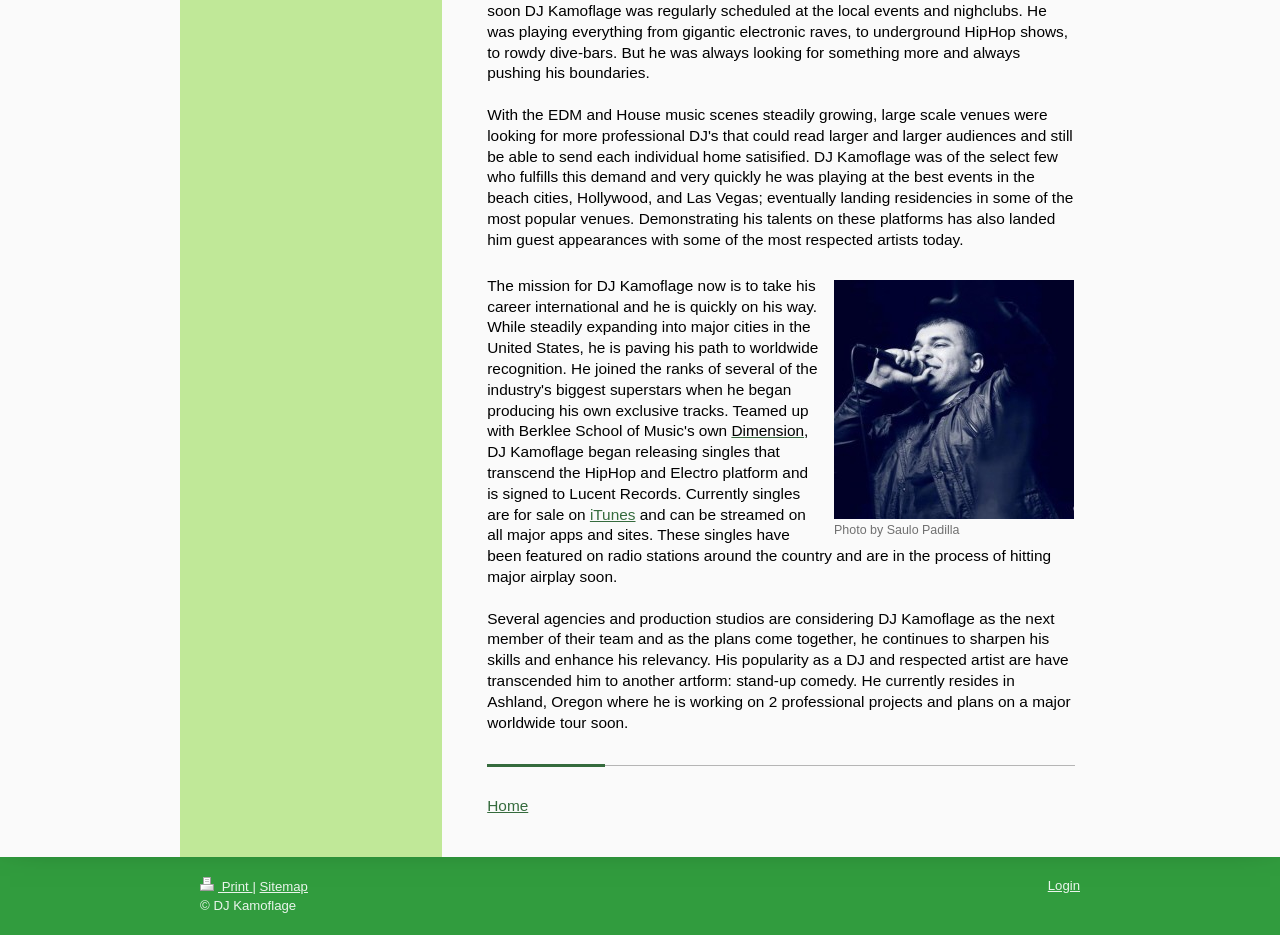Using the description "Print", locate and provide the bounding box of the UI element.

[0.156, 0.941, 0.197, 0.957]